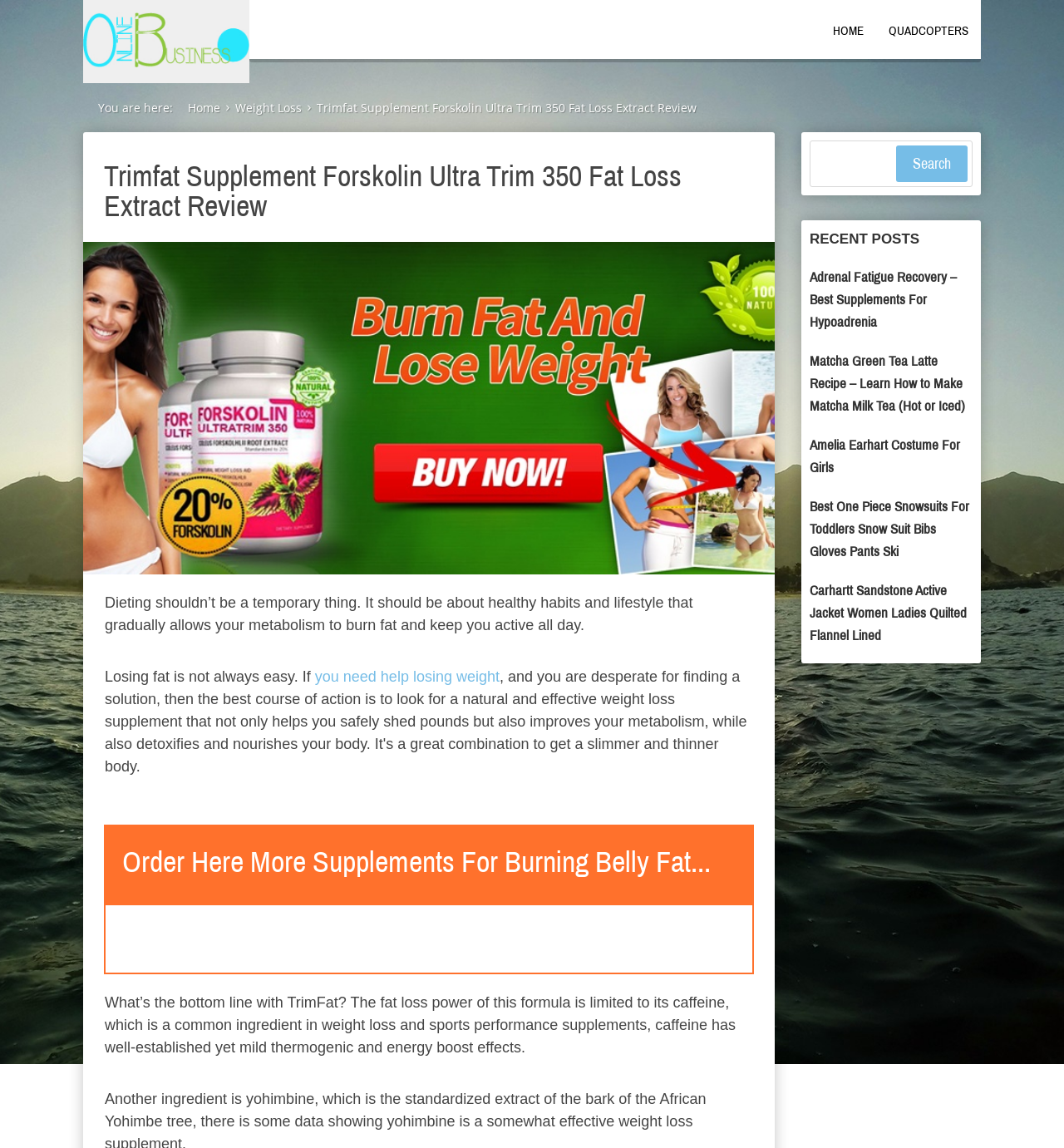Identify the bounding box coordinates of the area you need to click to perform the following instruction: "Learn about Adrenal Fatigue Recovery".

[0.761, 0.232, 0.914, 0.291]